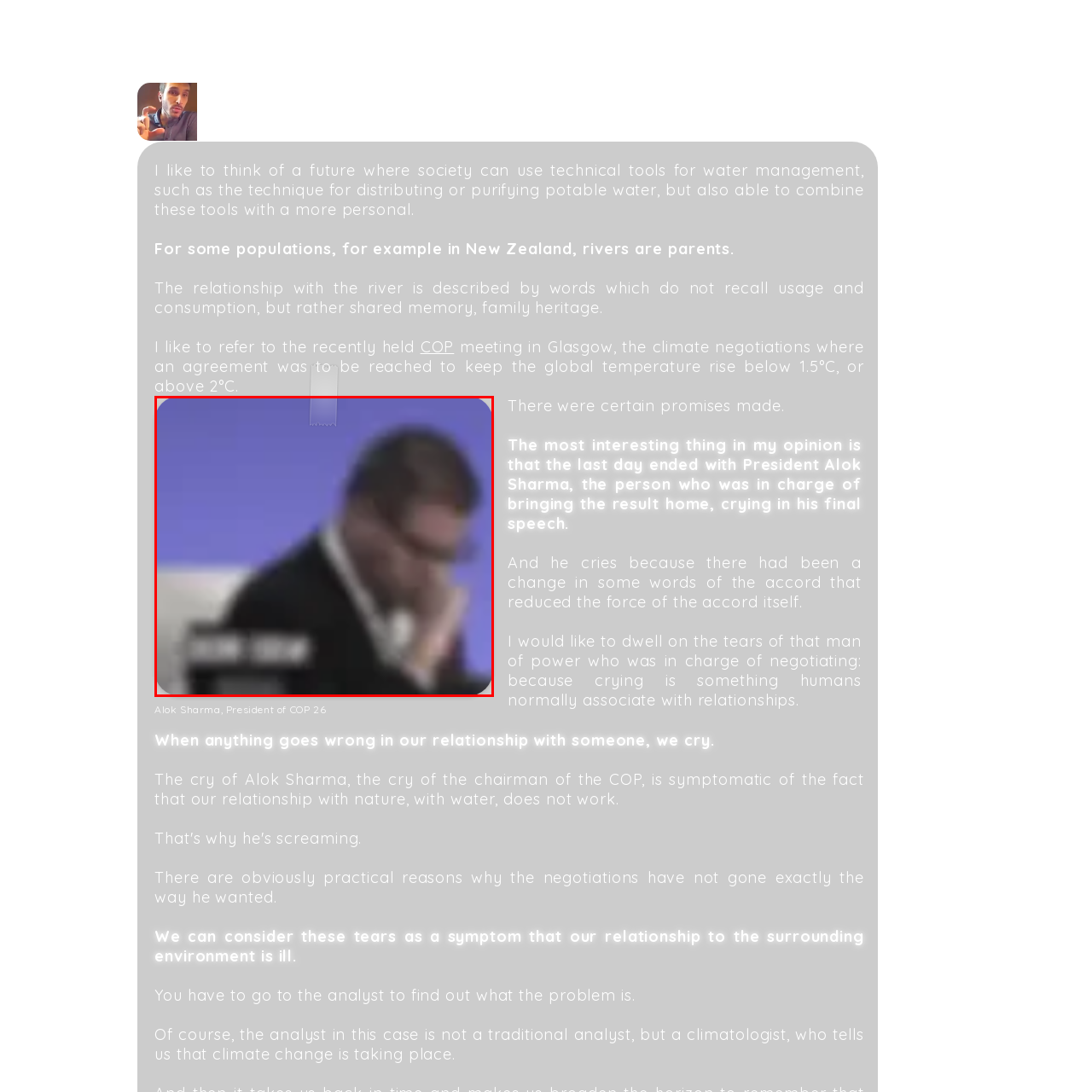What is the likely topic of discussion?
Observe the image inside the red bounding box and answer the question using only one word or a short phrase.

Climate negotiations